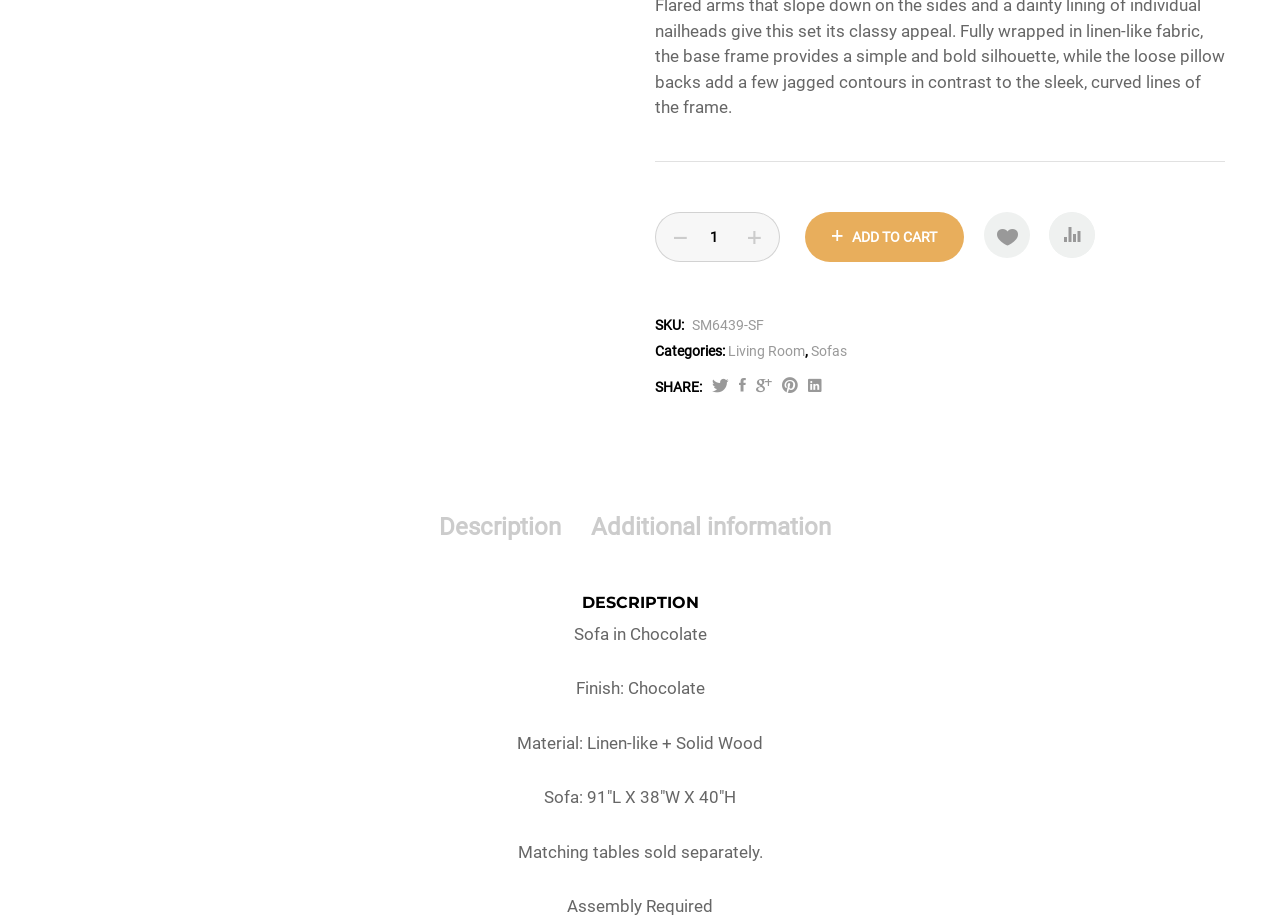Determine the bounding box for the UI element as described: "Add to cart". The coordinates should be represented as four float numbers between 0 and 1, formatted as [left, top, right, bottom].

[0.629, 0.23, 0.753, 0.284]